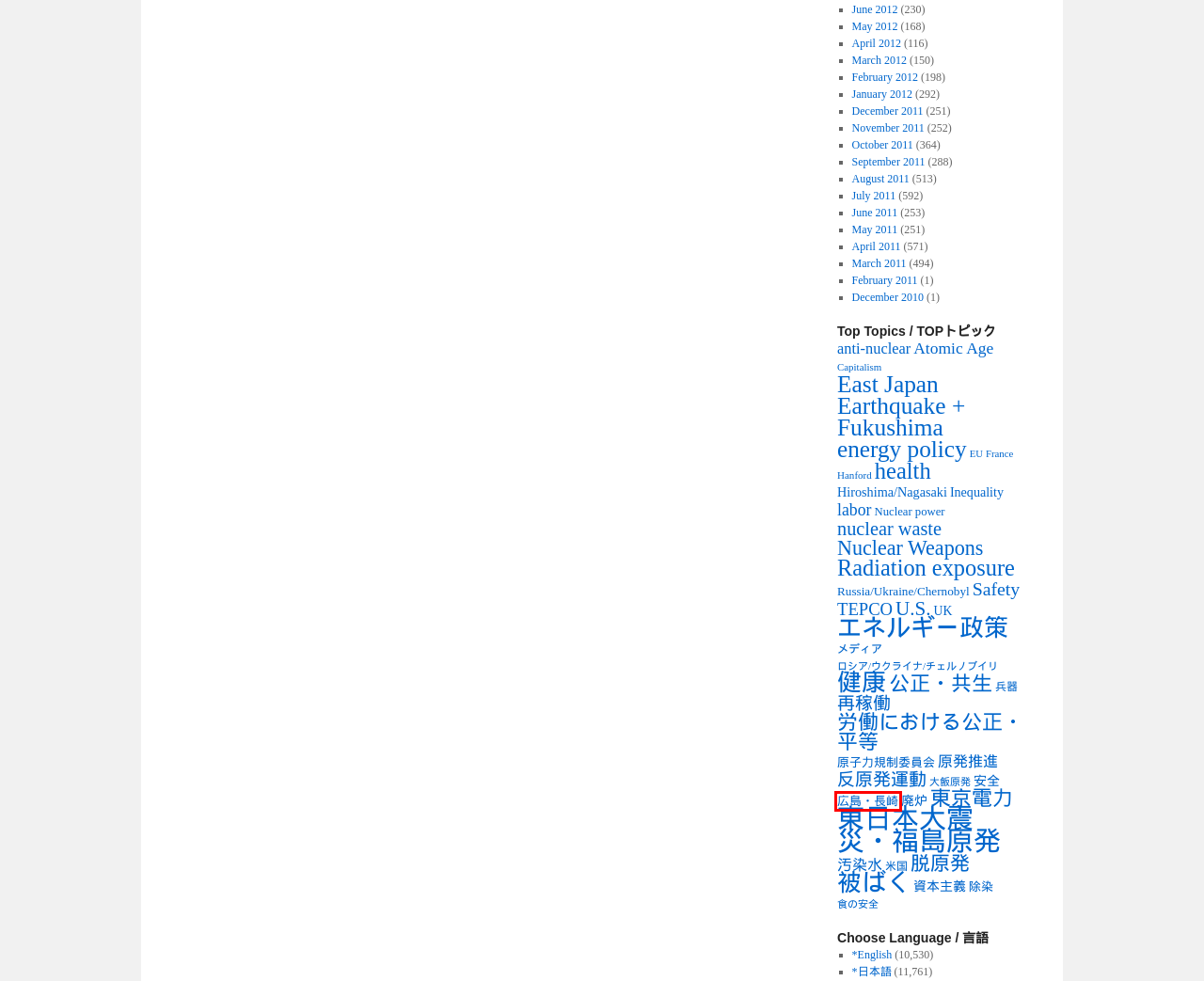Review the webpage screenshot and focus on the UI element within the red bounding box. Select the best-matching webpage description for the new webpage that follows after clicking the highlighted element. Here are the candidates:
A. Capitalism | The Atomic Age
B. June | 2011 | The Atomic Age
C. anti-nuclear | The Atomic Age
D. 広島・長崎 | The Atomic Age
E. 反原発運動 | The Atomic Age
F. December | 2010 | The Atomic Age
G. 東京電力 | The Atomic Age
H. July | 2011 | The Atomic Age

D